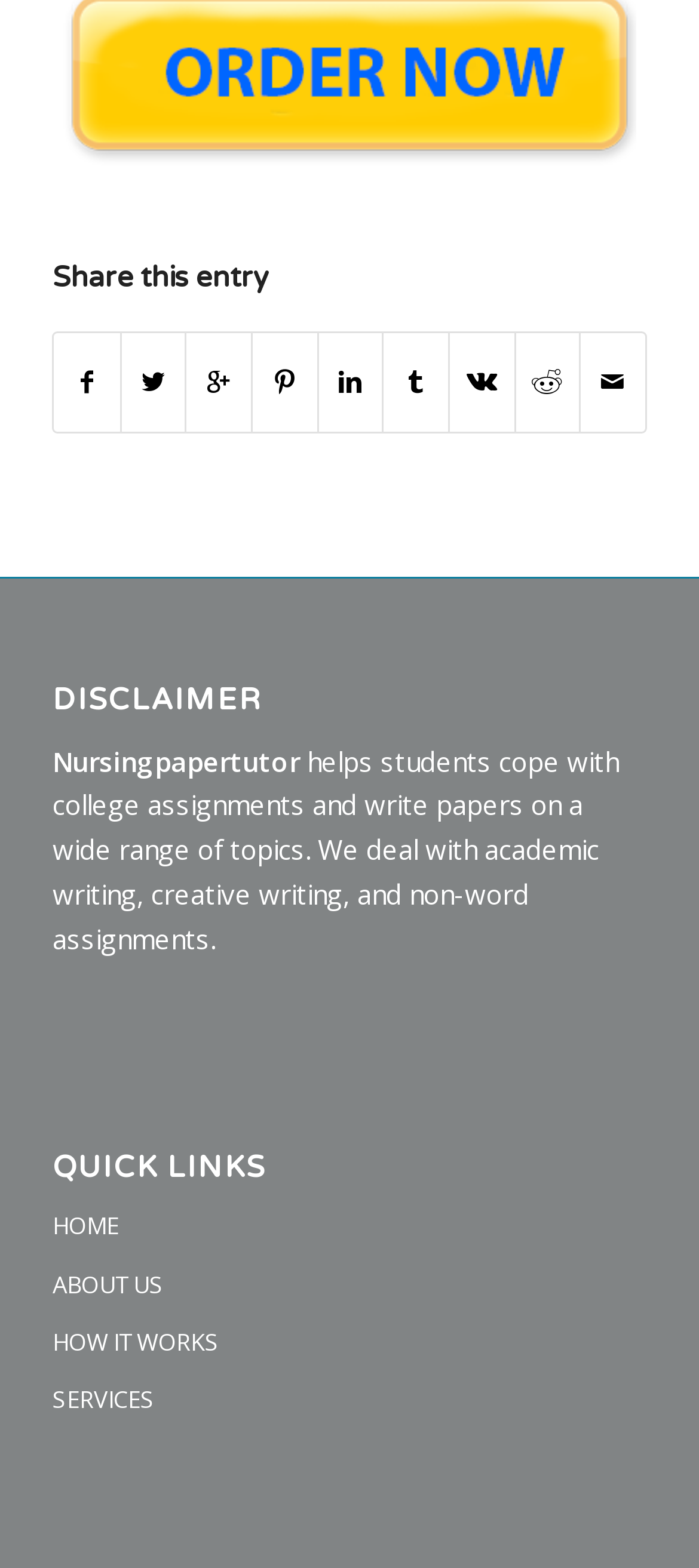Please identify the bounding box coordinates of the element's region that needs to be clicked to fulfill the following instruction: "Learn about us". The bounding box coordinates should consist of four float numbers between 0 and 1, i.e., [left, top, right, bottom].

[0.075, 0.801, 0.925, 0.838]